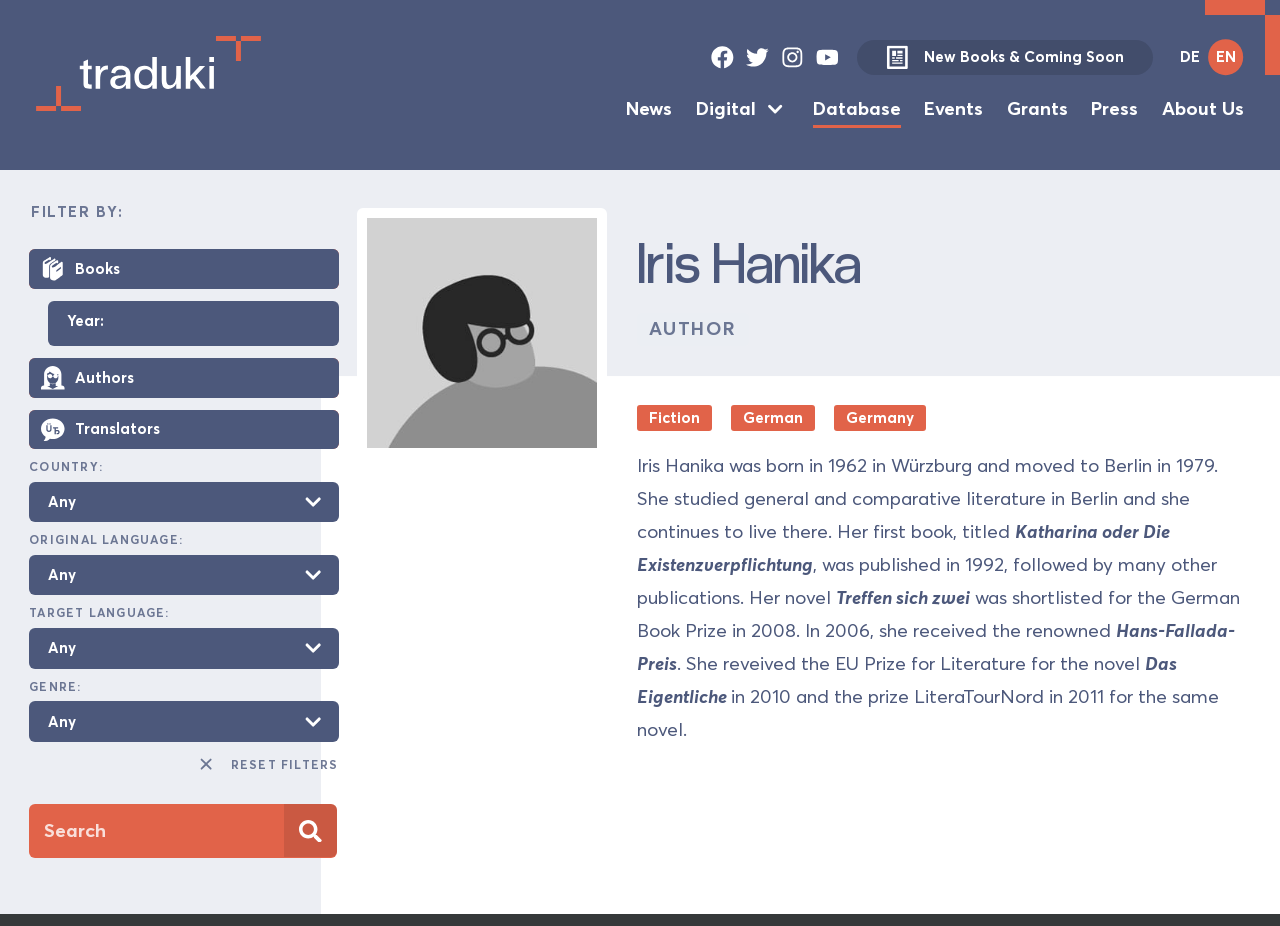Identify the bounding box coordinates of the clickable region necessary to fulfill the following instruction: "Learn more about 'Pudu Robotics Philippines'". The bounding box coordinates should be four float numbers between 0 and 1, i.e., [left, top, right, bottom].

None